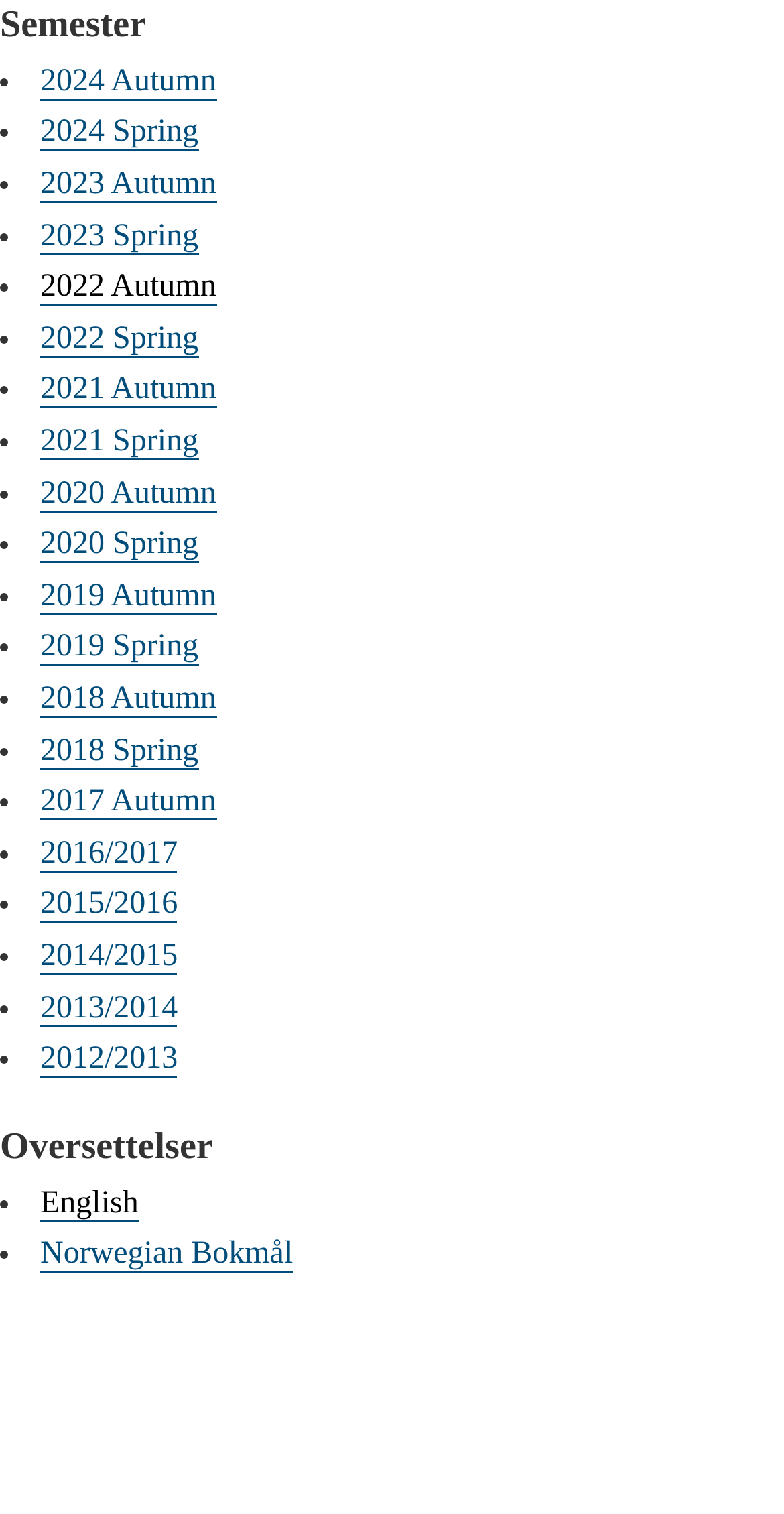Please identify the bounding box coordinates of the clickable area that will fulfill the following instruction: "Go to Oversettelser". The coordinates should be in the format of four float numbers between 0 and 1, i.e., [left, top, right, bottom].

[0.0, 0.738, 1.0, 0.778]